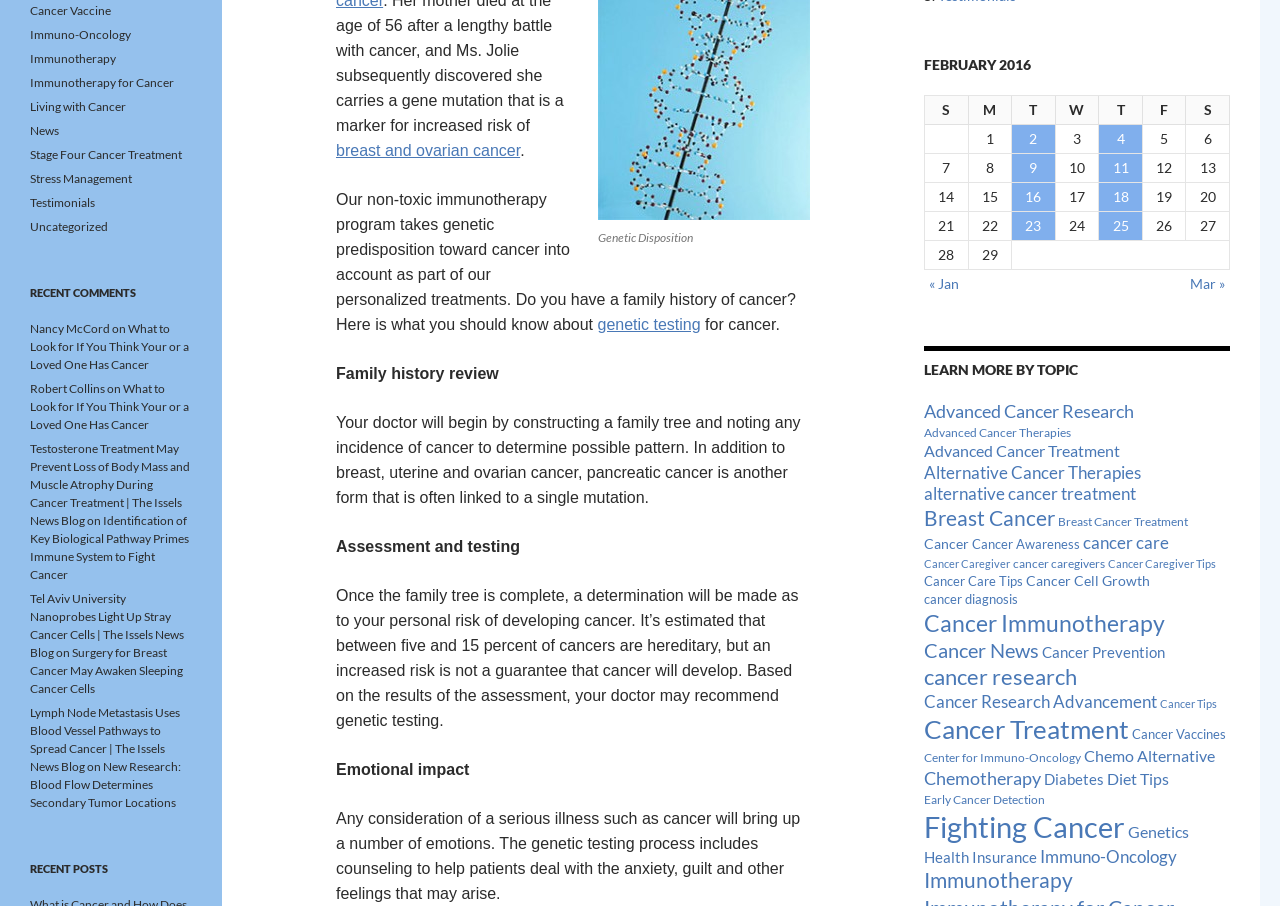Please find the bounding box for the UI element described by: "cancer research".

[0.722, 0.732, 0.841, 0.761]